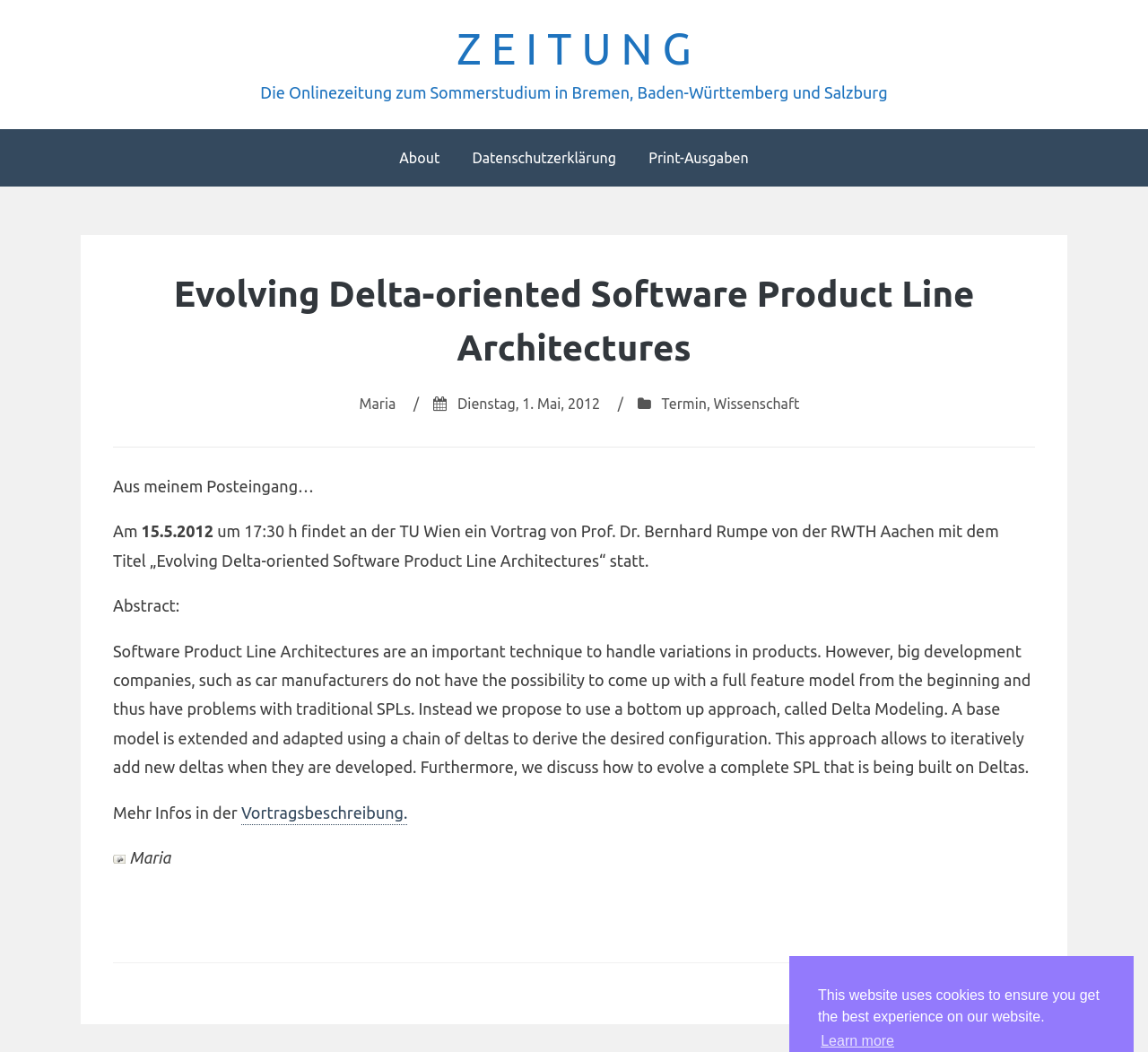Pinpoint the bounding box coordinates of the element that must be clicked to accomplish the following instruction: "click the link to read about Helping Neighbors With Their Road Problems". The coordinates should be in the format of four float numbers between 0 and 1, i.e., [left, top, right, bottom].

None